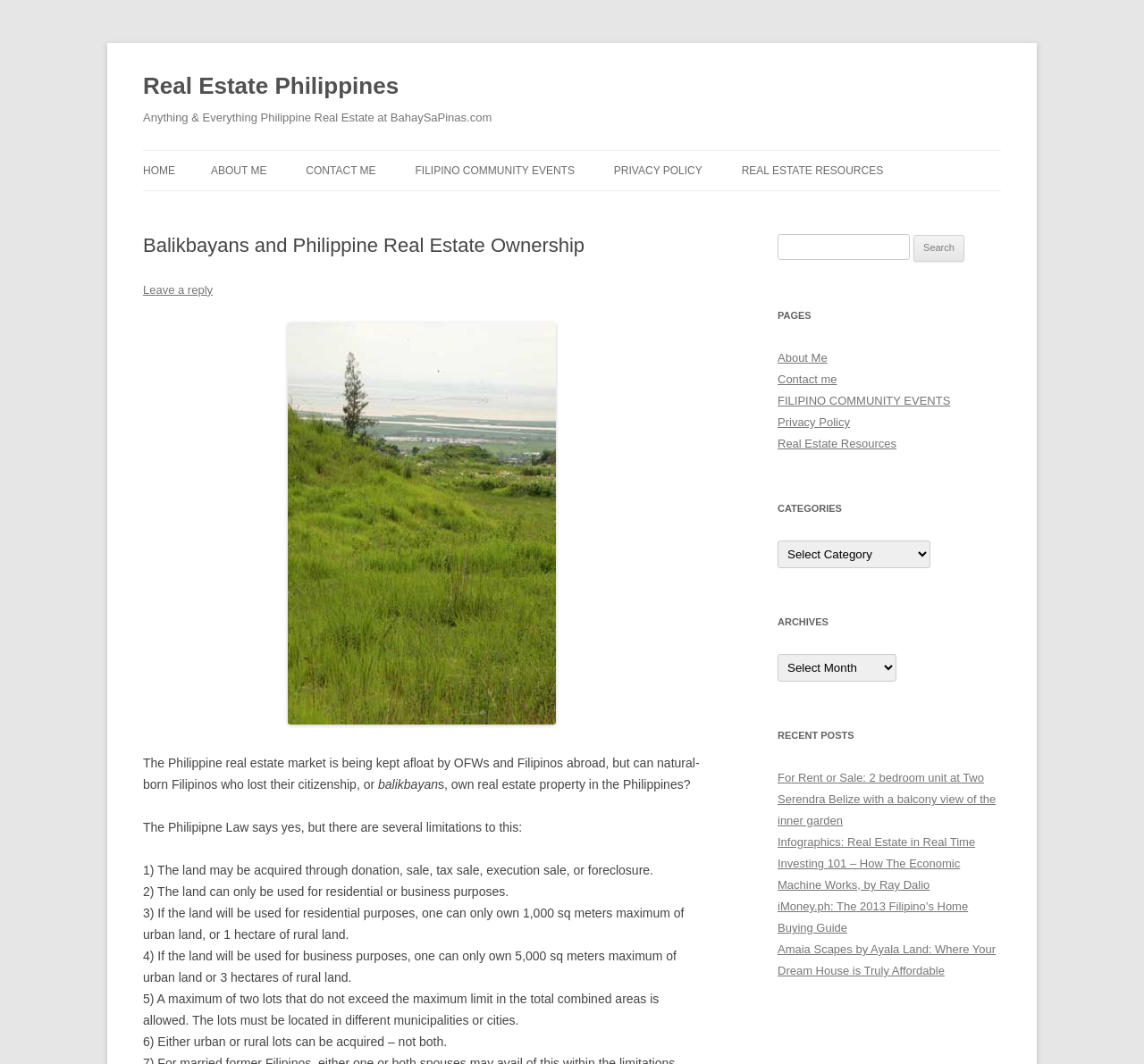Can you determine the bounding box coordinates of the area that needs to be clicked to fulfill the following instruction: "Search for something"?

[0.68, 0.22, 0.795, 0.245]